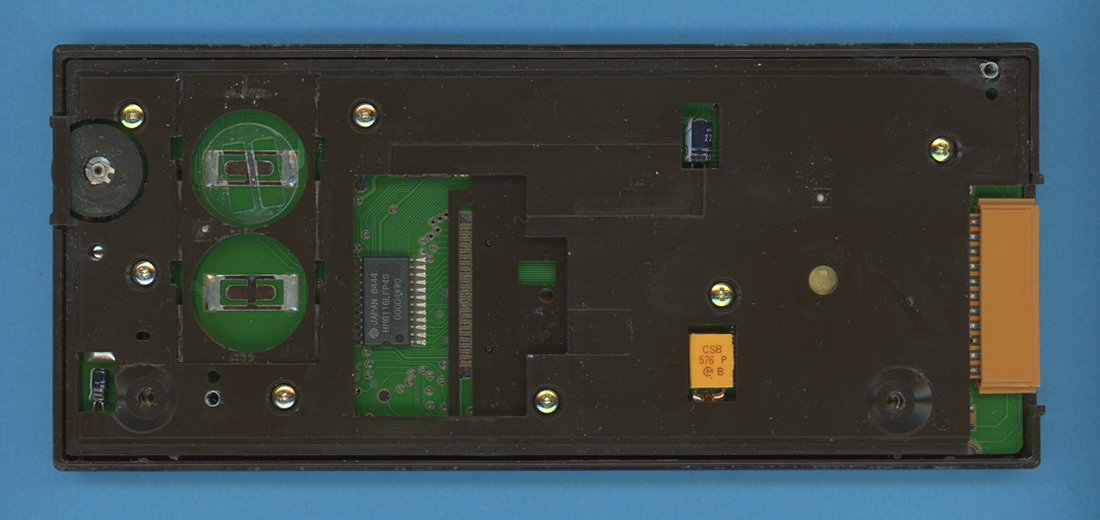Analyze the image and provide a detailed caption.

The image depicts the back view of the Sharp PC-1401 Pocket Computer, showcasing its internal components. Prominently featured are two circular battery compartments positioned on the left side, designed to house CR2032 batteries, essential for powering the device. To the right, a green circuit board is visible, containing various electronic components, including a microchip labeled "JAPAN 6844" and several solder spots. An expansion slot is located near the bottom of the image, indicating the potential for additional memory installation. The layout of screws and electronic parts illustrates the compact design and functionality of this vintage computing device, highlighting its technological significance in the history of portable computing.